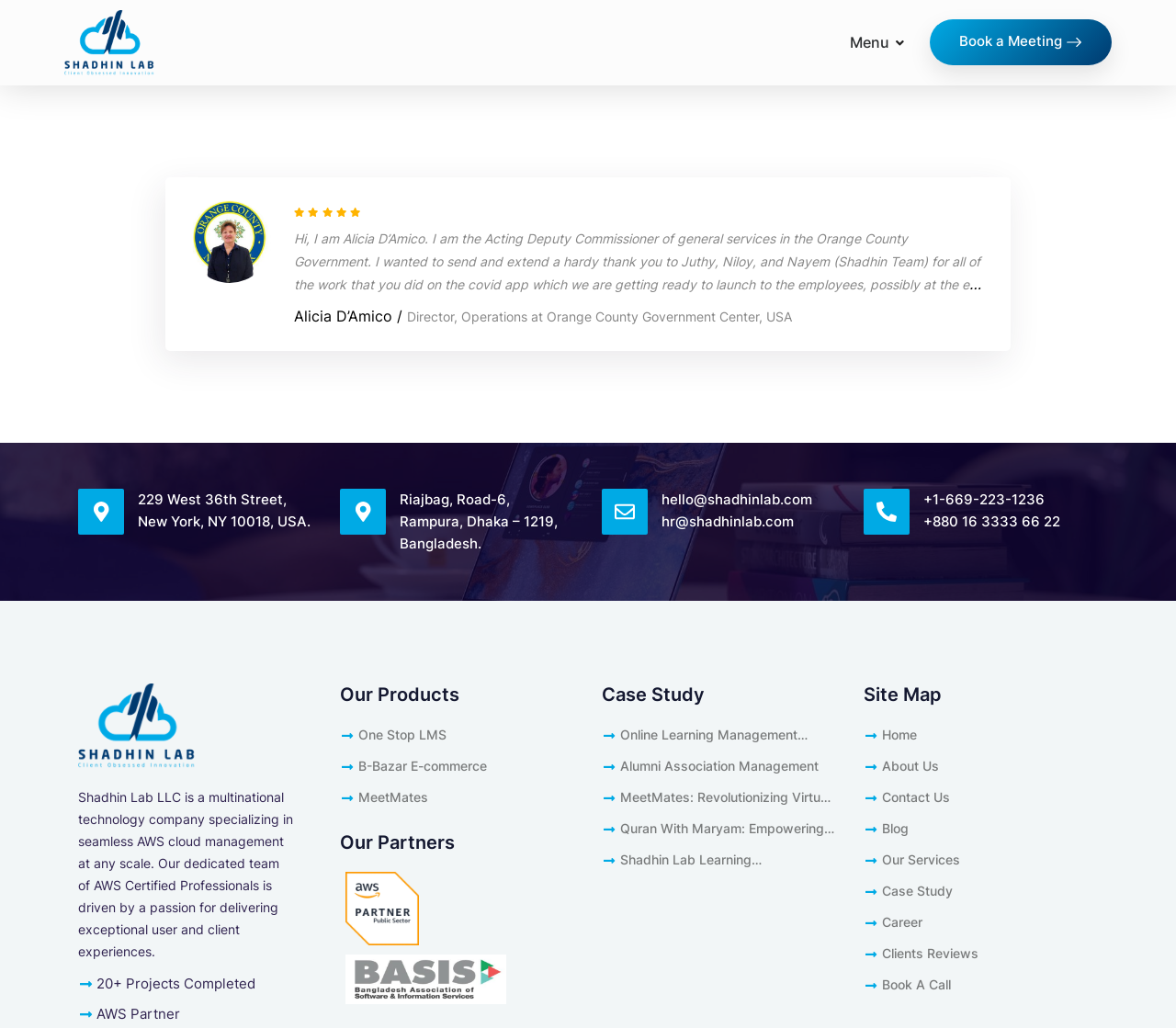What is the position of Alicia D'Amico?
Please look at the screenshot and answer in one word or a short phrase.

Acting Deputy Commissioner